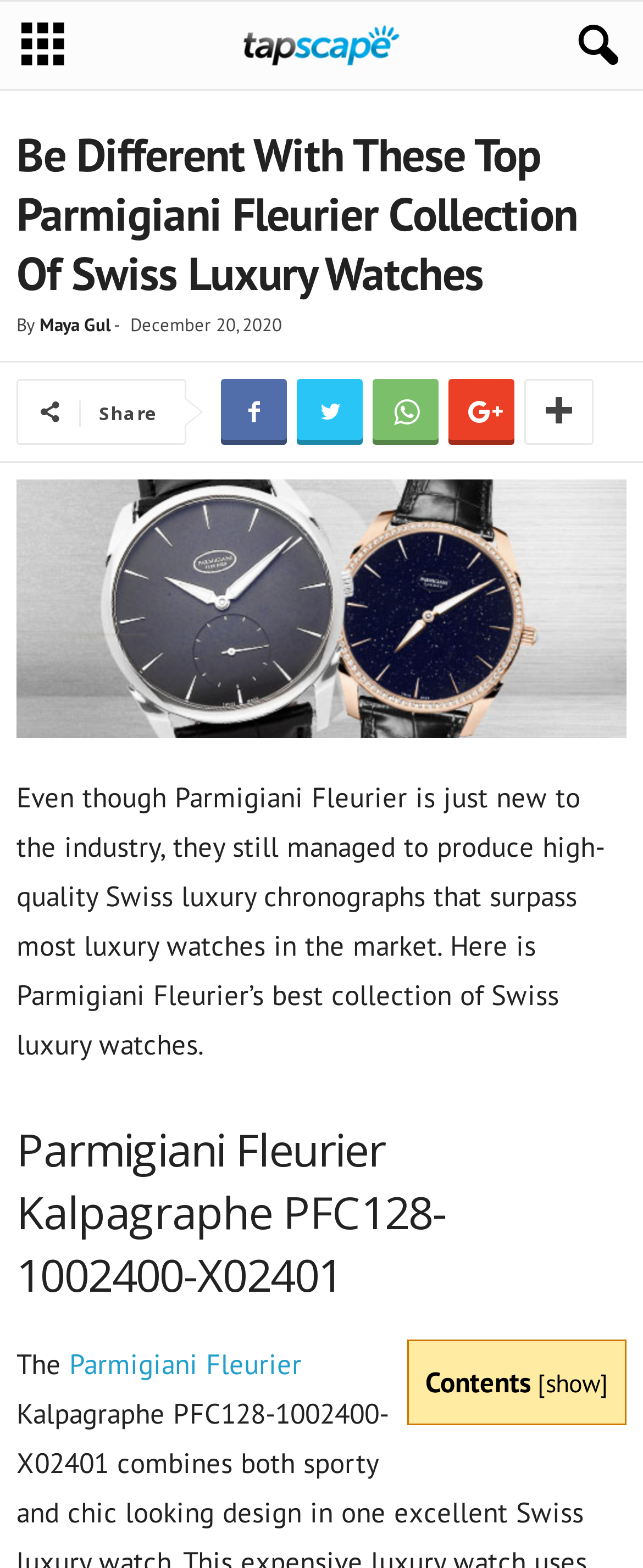Extract the bounding box coordinates of the UI element described: "Google+". Provide the coordinates in the format [left, top, right, bottom] with values ranging from 0 to 1.

[0.697, 0.242, 0.8, 0.284]